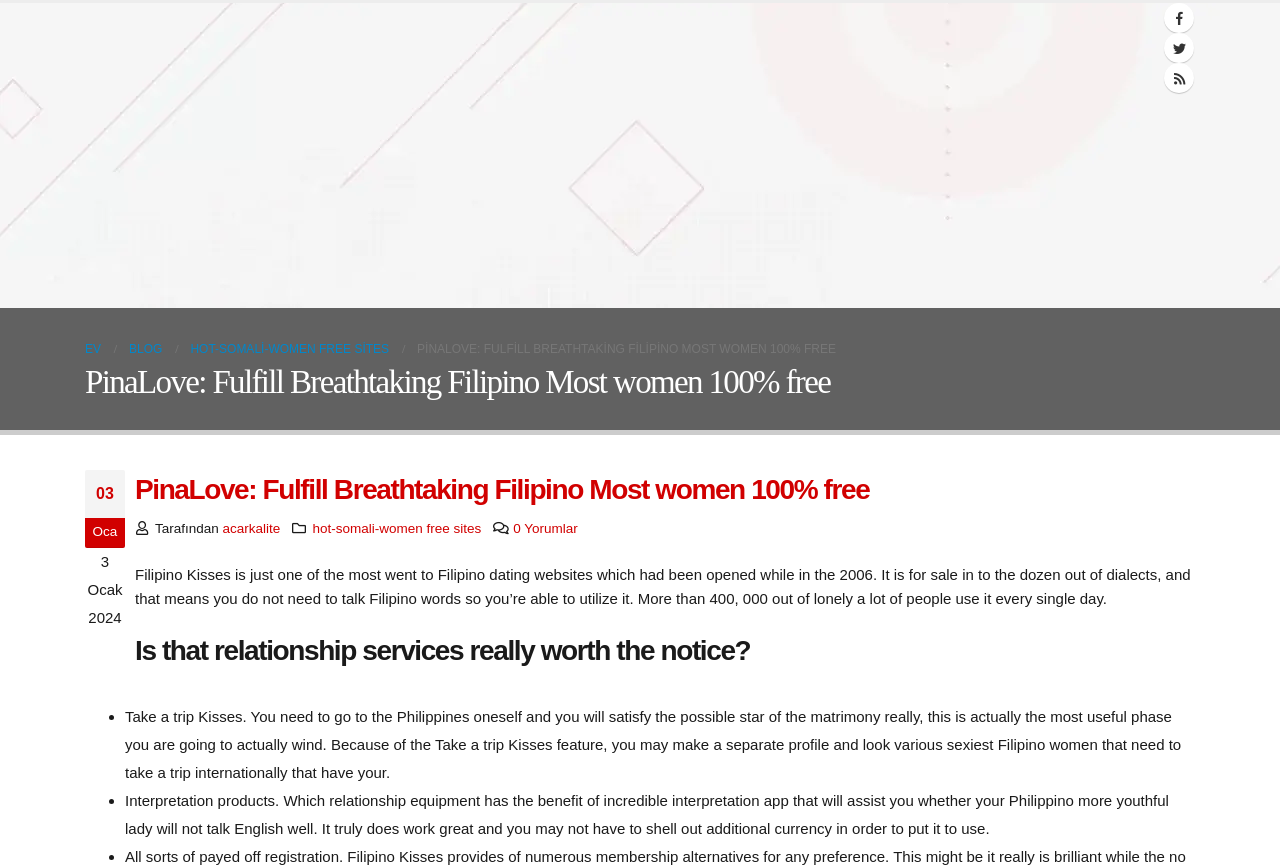Locate the bounding box coordinates of the area to click to fulfill this instruction: "Follow us on Facebook". The bounding box should be presented as four float numbers between 0 and 1, in the order [left, top, right, bottom].

None